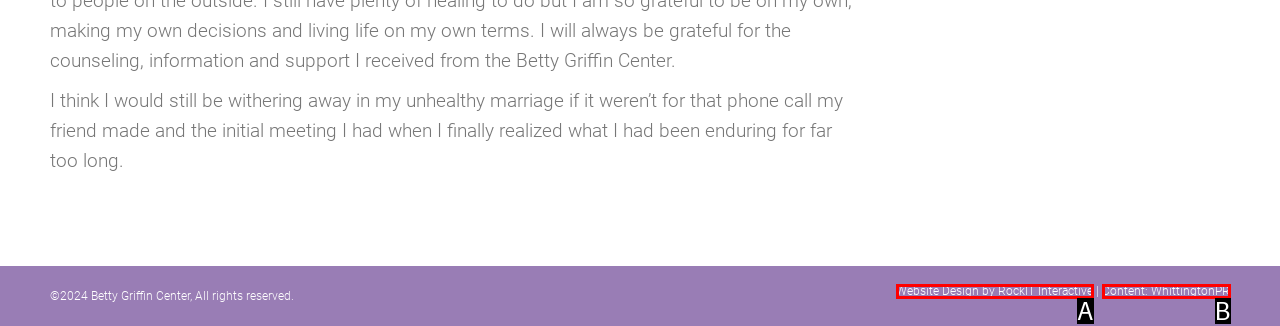Select the letter of the option that corresponds to: Content: WhittingtonPR
Provide the letter from the given options.

B